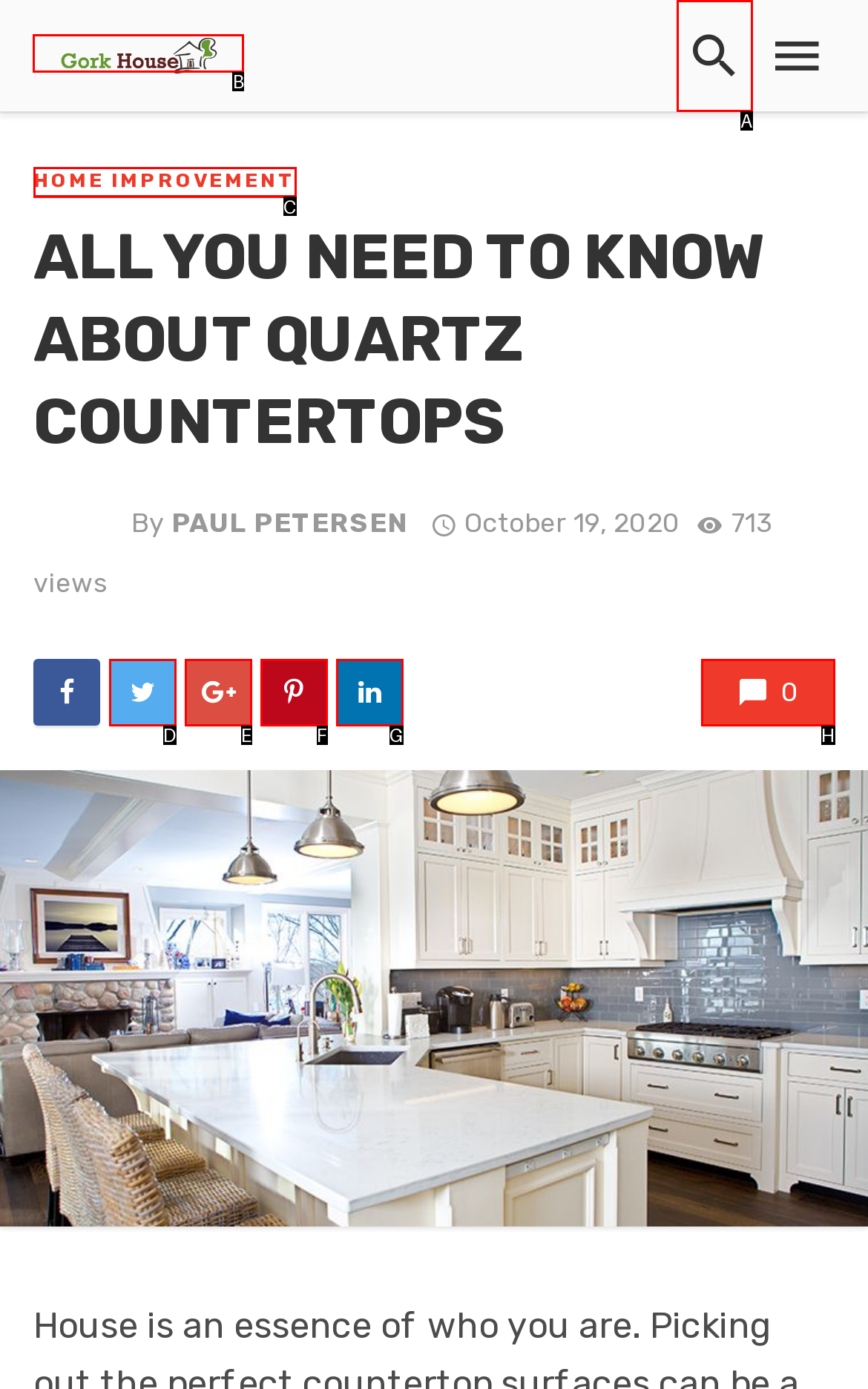Select the letter of the element you need to click to complete this task: click the logo
Answer using the letter from the specified choices.

B